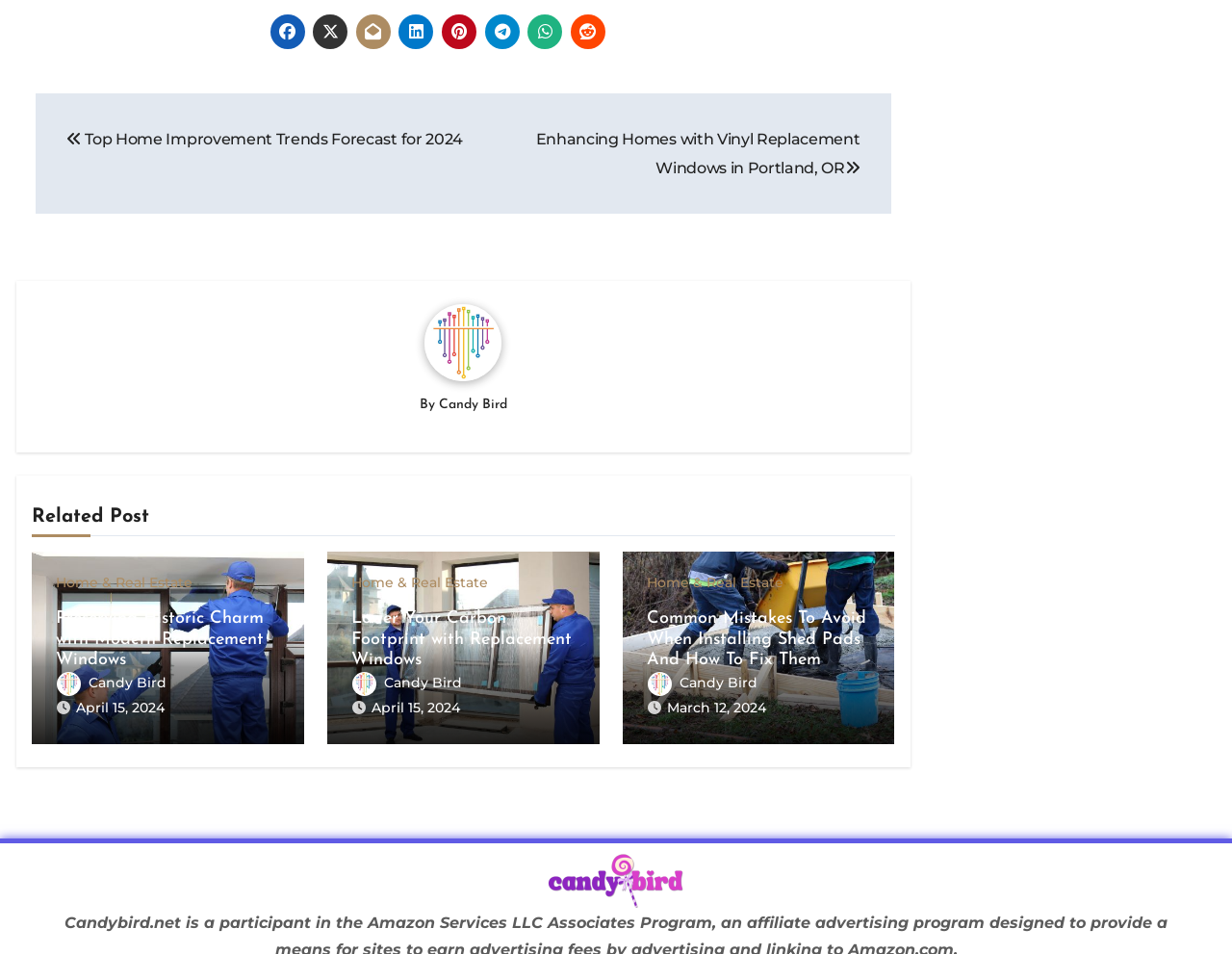Please determine the bounding box coordinates of the element to click in order to execute the following instruction: "Check the 'Related Post' section". The coordinates should be four float numbers between 0 and 1, specified as [left, top, right, bottom].

[0.026, 0.523, 0.121, 0.561]